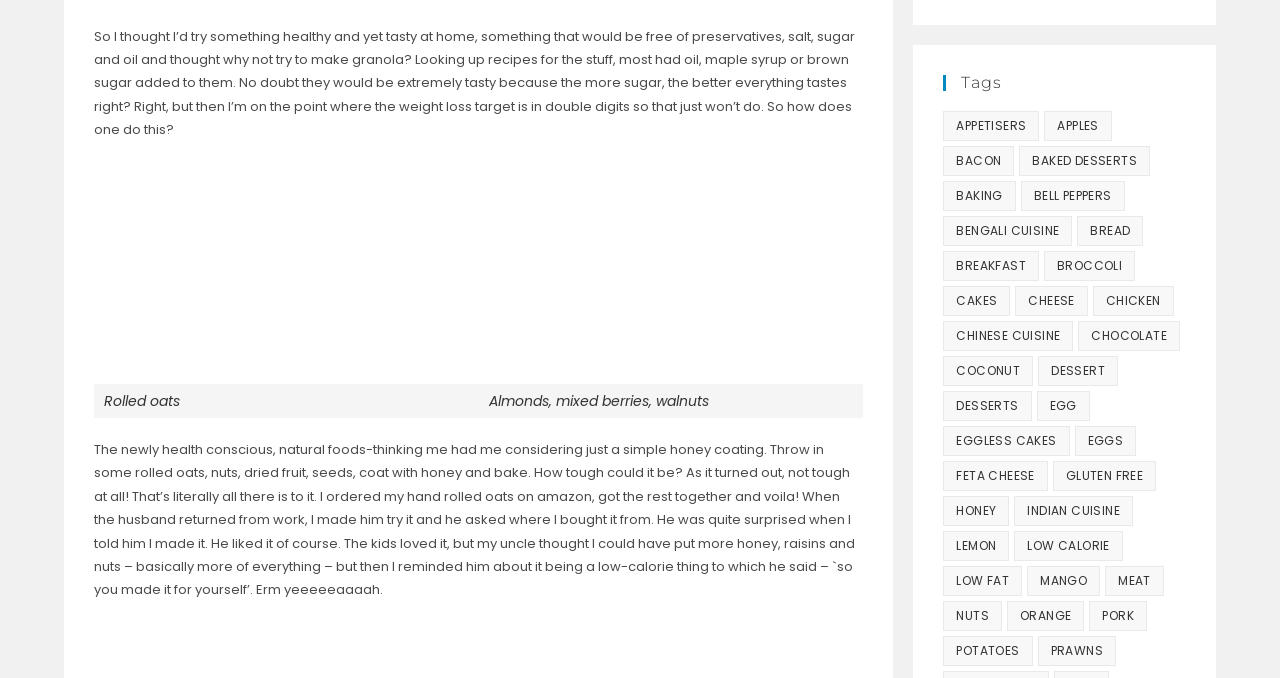What is the purpose of the author making granola?
Using the information from the image, give a concise answer in one word or a short phrase.

For weight loss